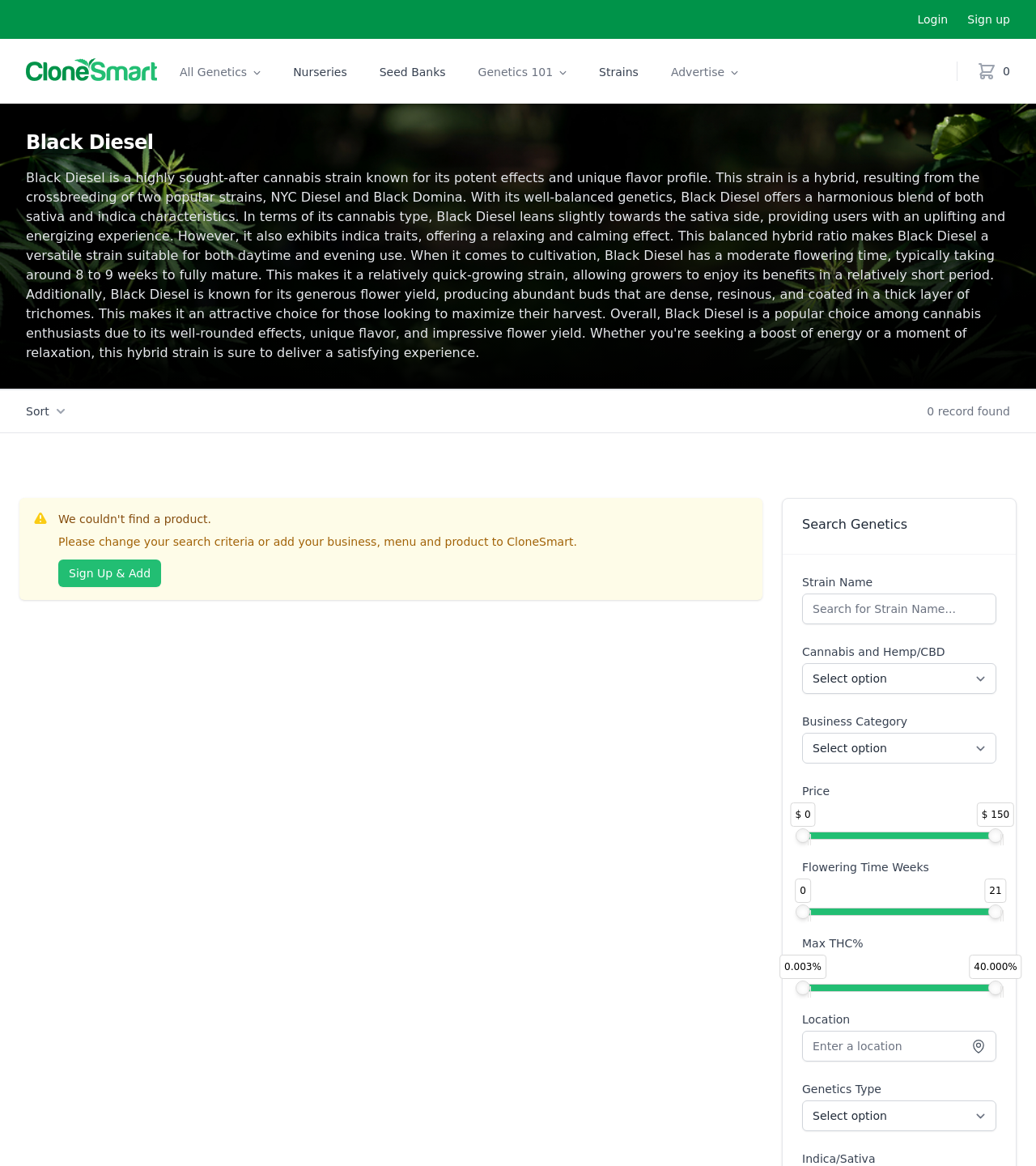Locate the bounding box coordinates of the area where you should click to accomplish the instruction: "Download the Twitter app".

None